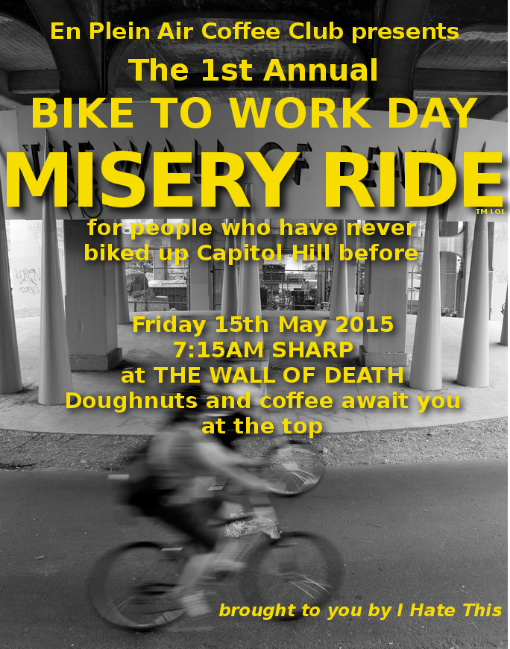What is the date of the event?
Using the visual information, respond with a single word or phrase.

Friday, 15th May 2015